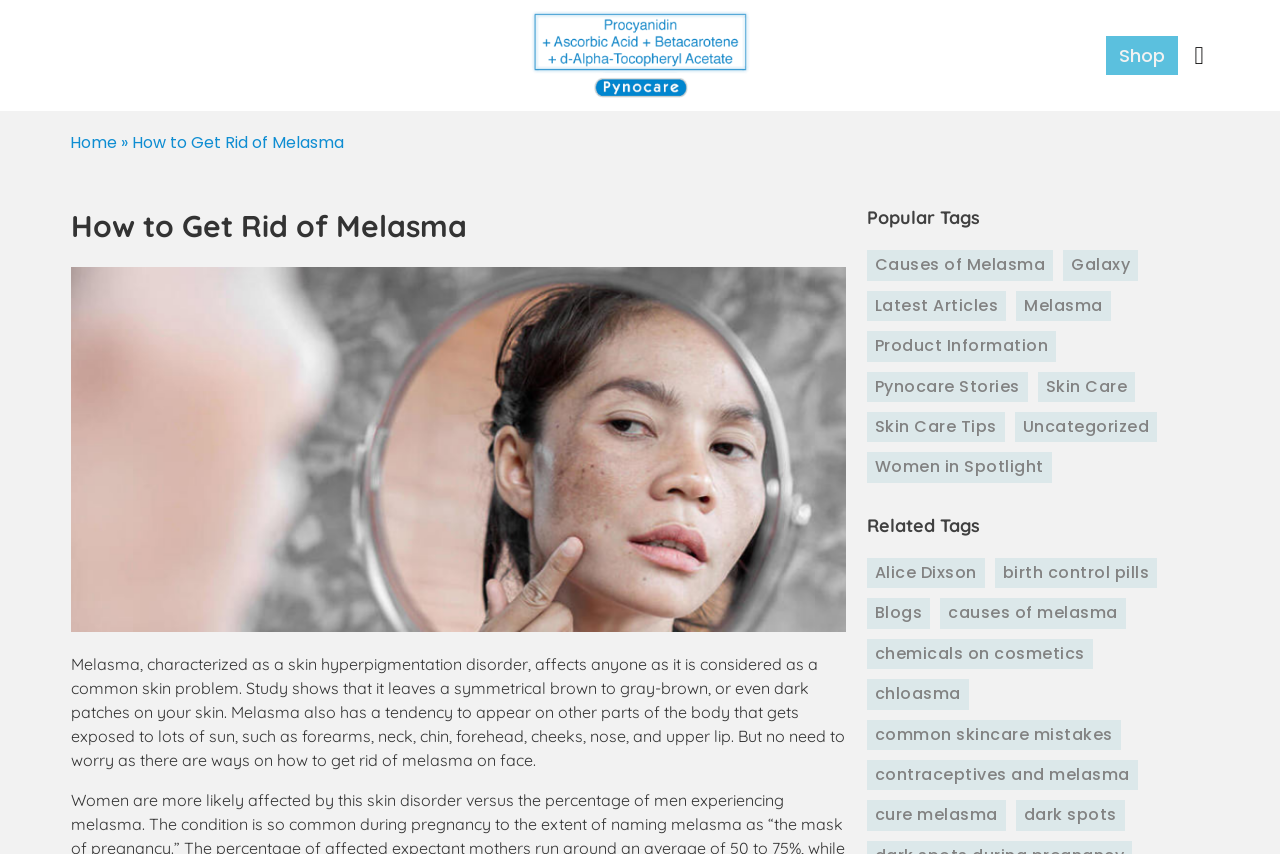Specify the bounding box coordinates of the area that needs to be clicked to achieve the following instruction: "Click on the 'Shop' link".

[0.864, 0.042, 0.921, 0.088]